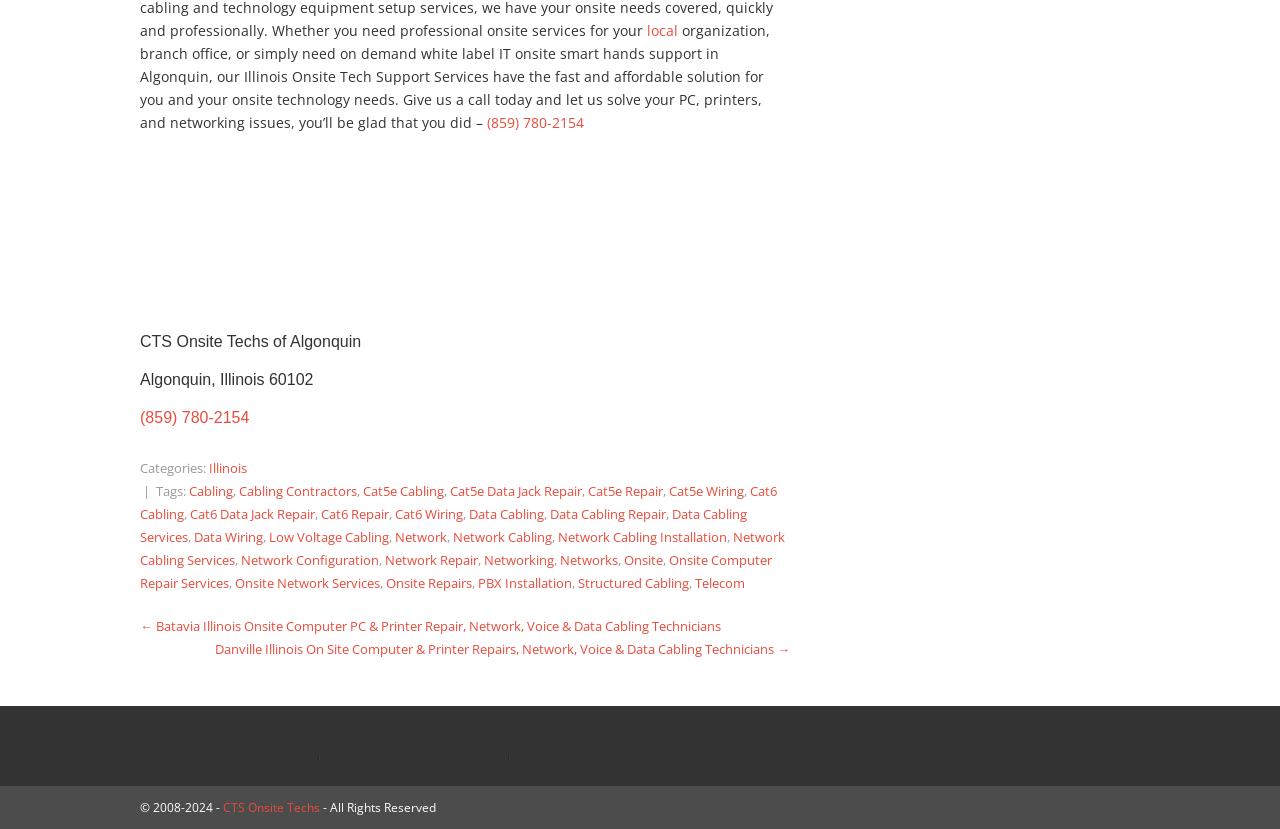What is the phone number to call for onsite tech support?
Examine the image closely and answer the question with as much detail as possible.

The phone number can be found in the StaticText element with ID 193, which is located at the top of the webpage, and also in the link element with ID 199, which is part of the heading element with ID 121.